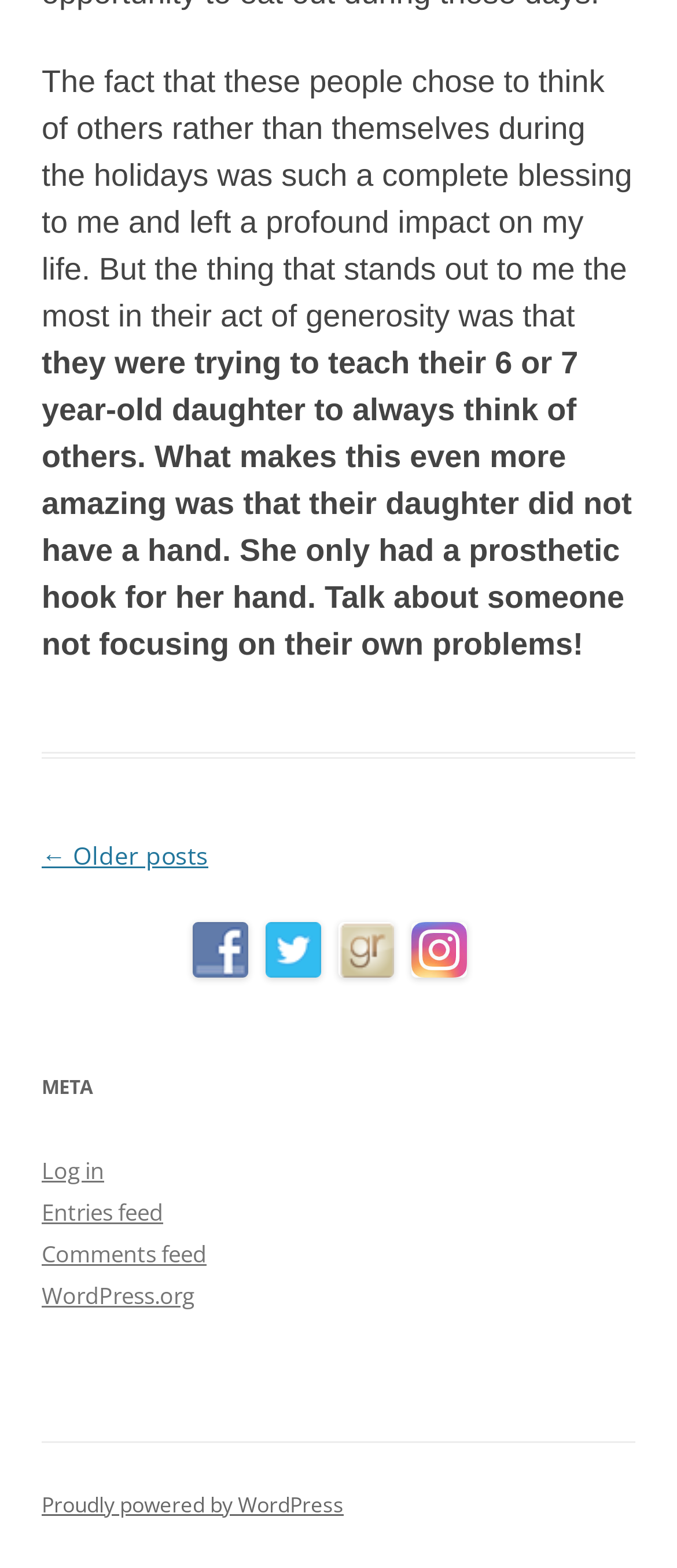Specify the bounding box coordinates of the element's region that should be clicked to achieve the following instruction: "View WordPress.org". The bounding box coordinates consist of four float numbers between 0 and 1, in the format [left, top, right, bottom].

[0.062, 0.816, 0.287, 0.836]